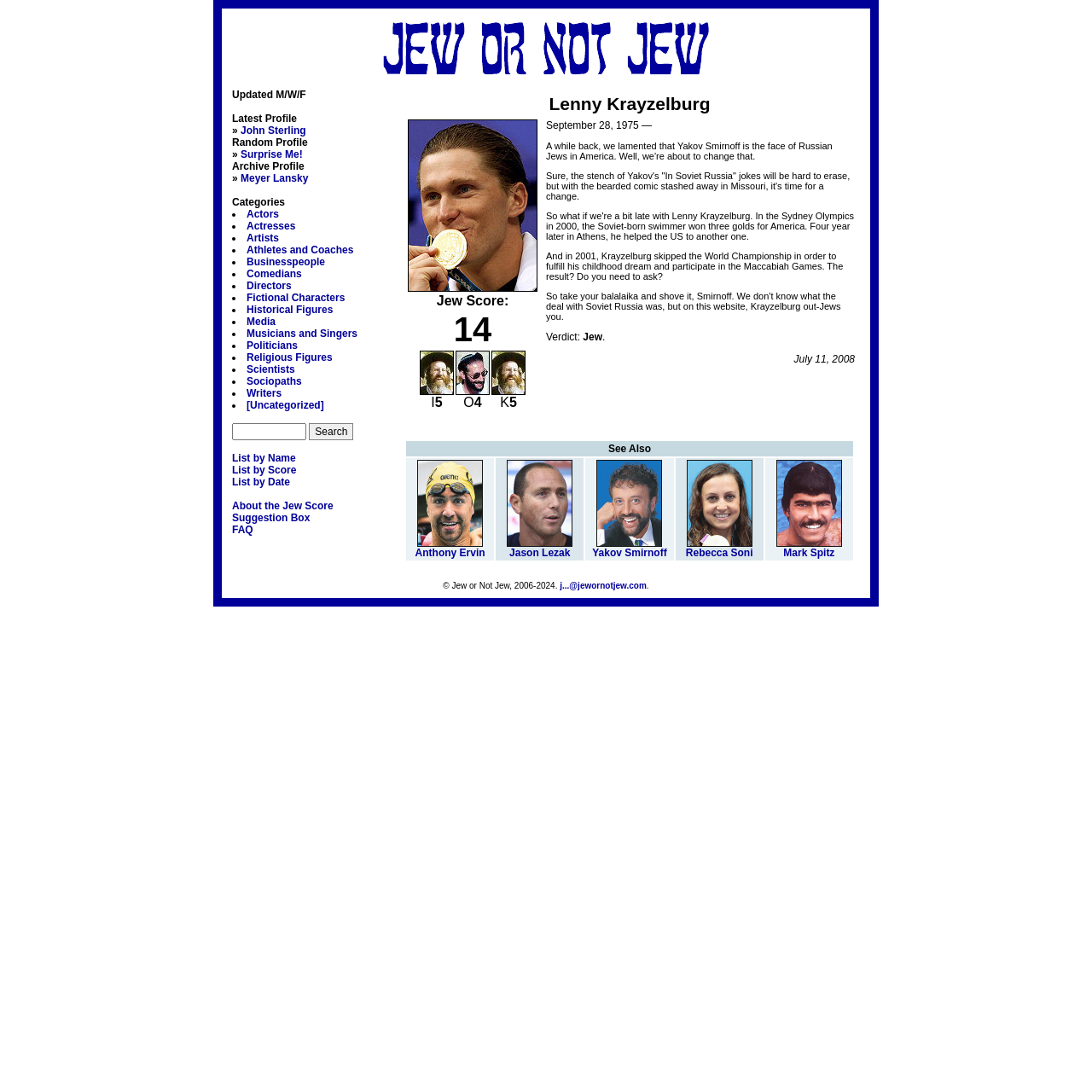Summarize the webpage with a detailed and informative caption.

The webpage is about JewOrNotJew.com, a website that determines whether a person is Jewish or not. The page is focused on Lenny Krayzelburg, a Soviet-born swimmer who won gold medals for America in the Olympics. 

At the top of the page, there is a table with two cells. The left cell contains a link to the website's homepage, and the right cell contains a table with a single row and two cells. The left cell of this inner table contains an image, and the right cell contains a link to John Sterling's profile.

Below this table, there is a long table with a single row and multiple cells. The first cell contains a list of links to various profiles, including Meyer Lansky, and categories such as Actors, Actresses, Artists, and so on. The list is quite extensive, with 18 categories in total. 

To the right of this list, there is a search box with a button labeled "Search". Below the search box, there are links to list profiles by name, score, or date. Further down, there are links to "About the Jew Score", "Suggestion Box", and "FAQ".

The main content of the page is a profile of Lenny Krayzelburg, which includes his Jew Score, a rating system used by the website to determine how Jewish a person is. The profile also contains a brief biography of Krayzelburg, including his achievements in the Olympics and his participation in the Maccabiah Games. The verdict at the end of the profile declares Krayzelburg to be a Jew.